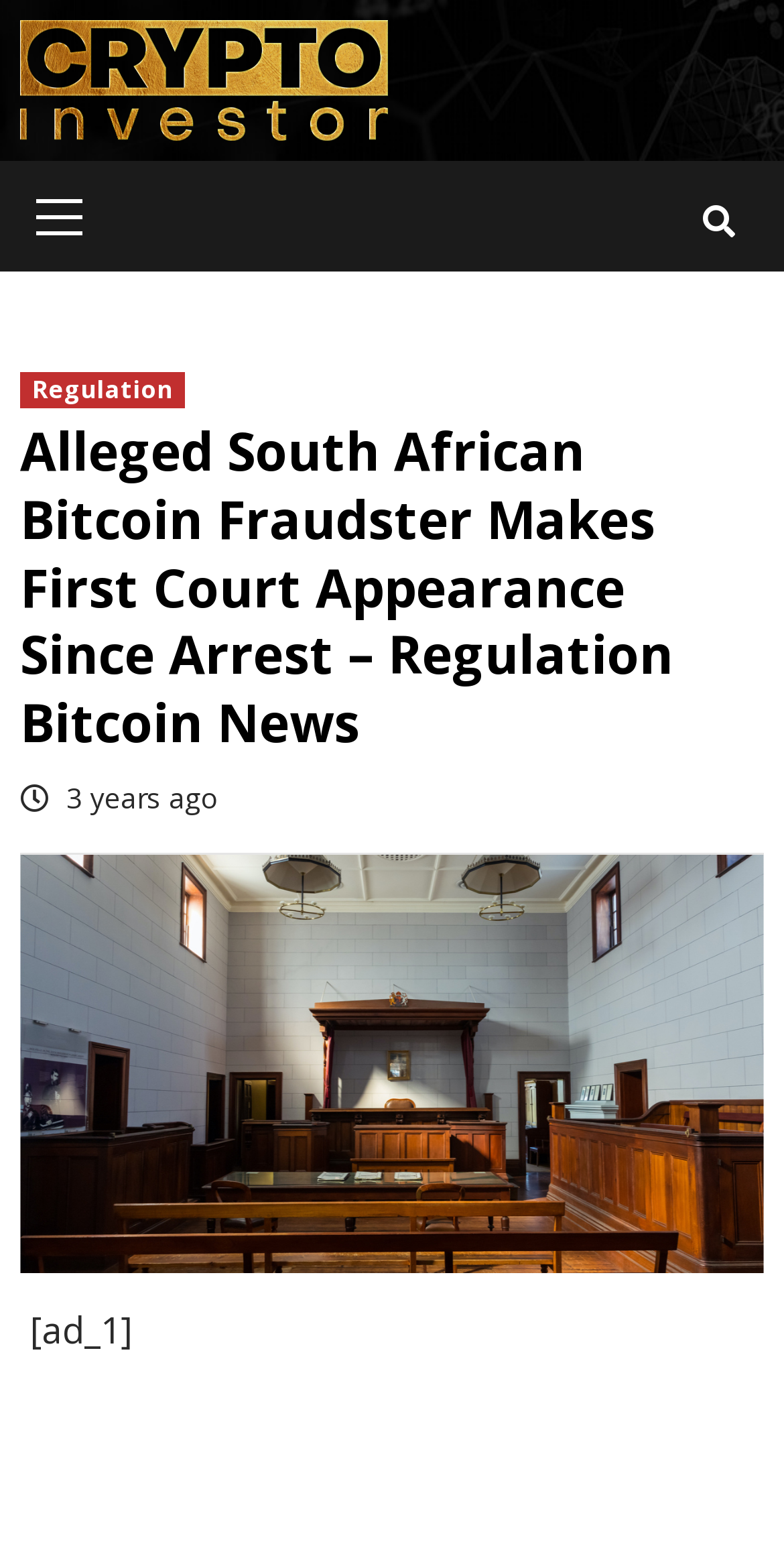Generate the text content of the main heading of the webpage.

Alleged South African Bitcoin Fraudster Makes First Court Appearance Since Arrest – Regulation Bitcoin News